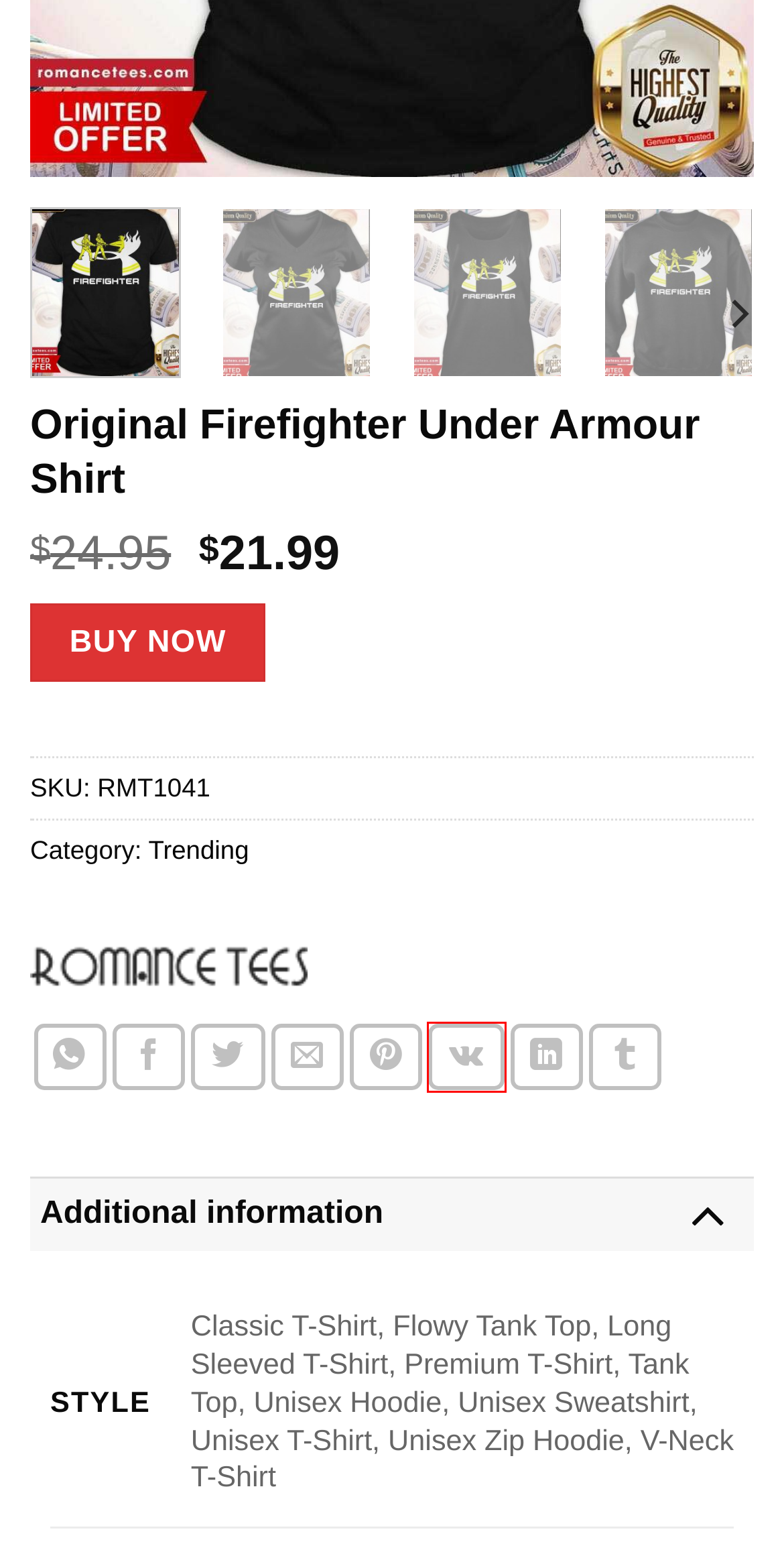Given a screenshot of a webpage with a red bounding box around a UI element, please identify the most appropriate webpage description that matches the new webpage after you click on the element. Here are the candidates:
A. Contact Us - RomanceTees
B. FAQS - RomanceTees
C. Nice Core Love Together Breast Cancer Awareness American Shirt - RomanceTees
D. Top Free-ish Juneteenth Since 1865 Ancestors Black African Pride Shirt - RomanceTees
E. Romance Tees Archives - RomanceTees
F. RomanceTees.Com - Shopping T-shirts with the latest trends
G. Awesome American Flag Make America 2020 Great Again Shirt - RomanceTees
H. VK | 登录

H